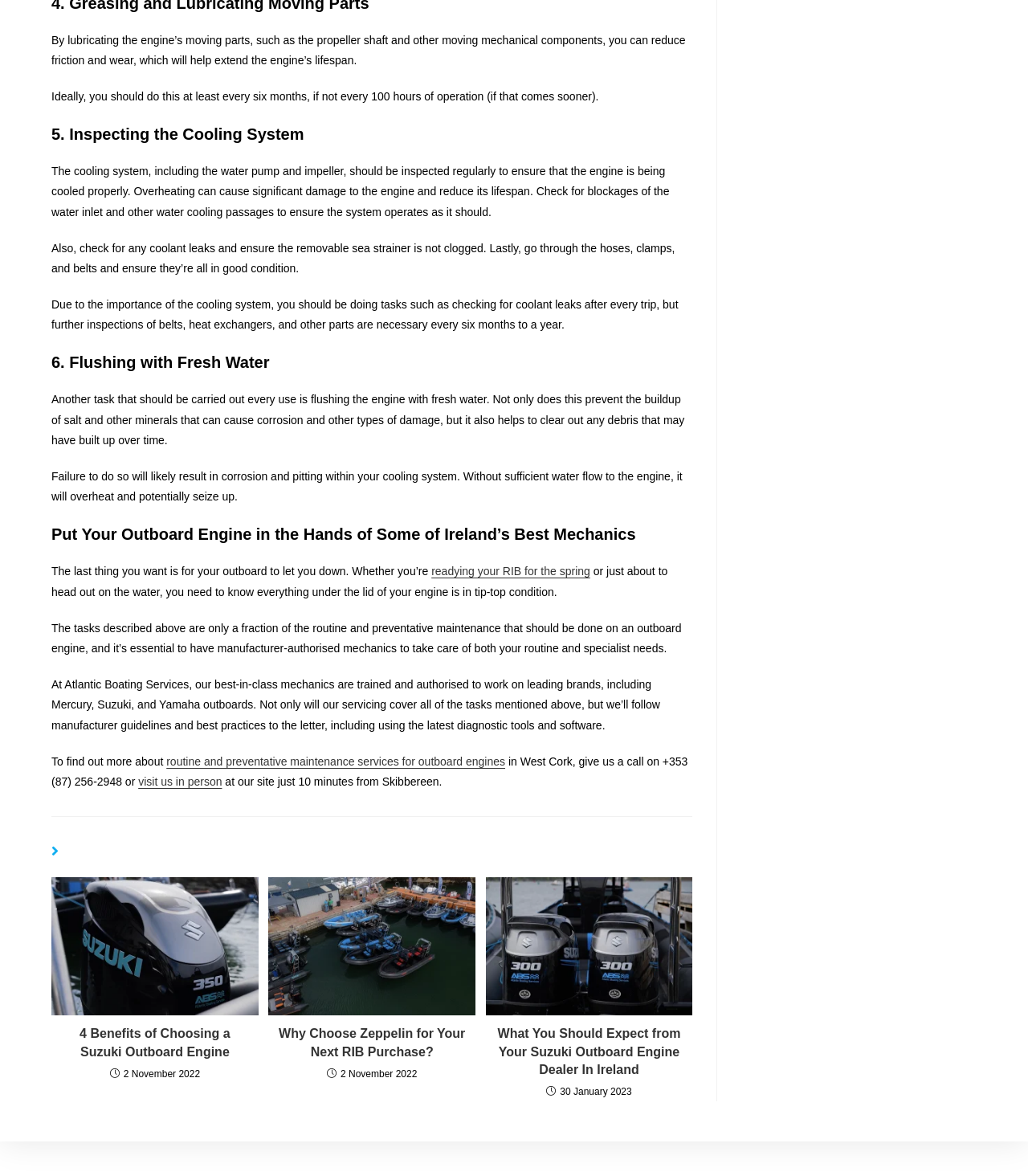Please indicate the bounding box coordinates of the element's region to be clicked to achieve the instruction: "Add to wishlist". Provide the coordinates as four float numbers between 0 and 1, i.e., [left, top, right, bottom].

None